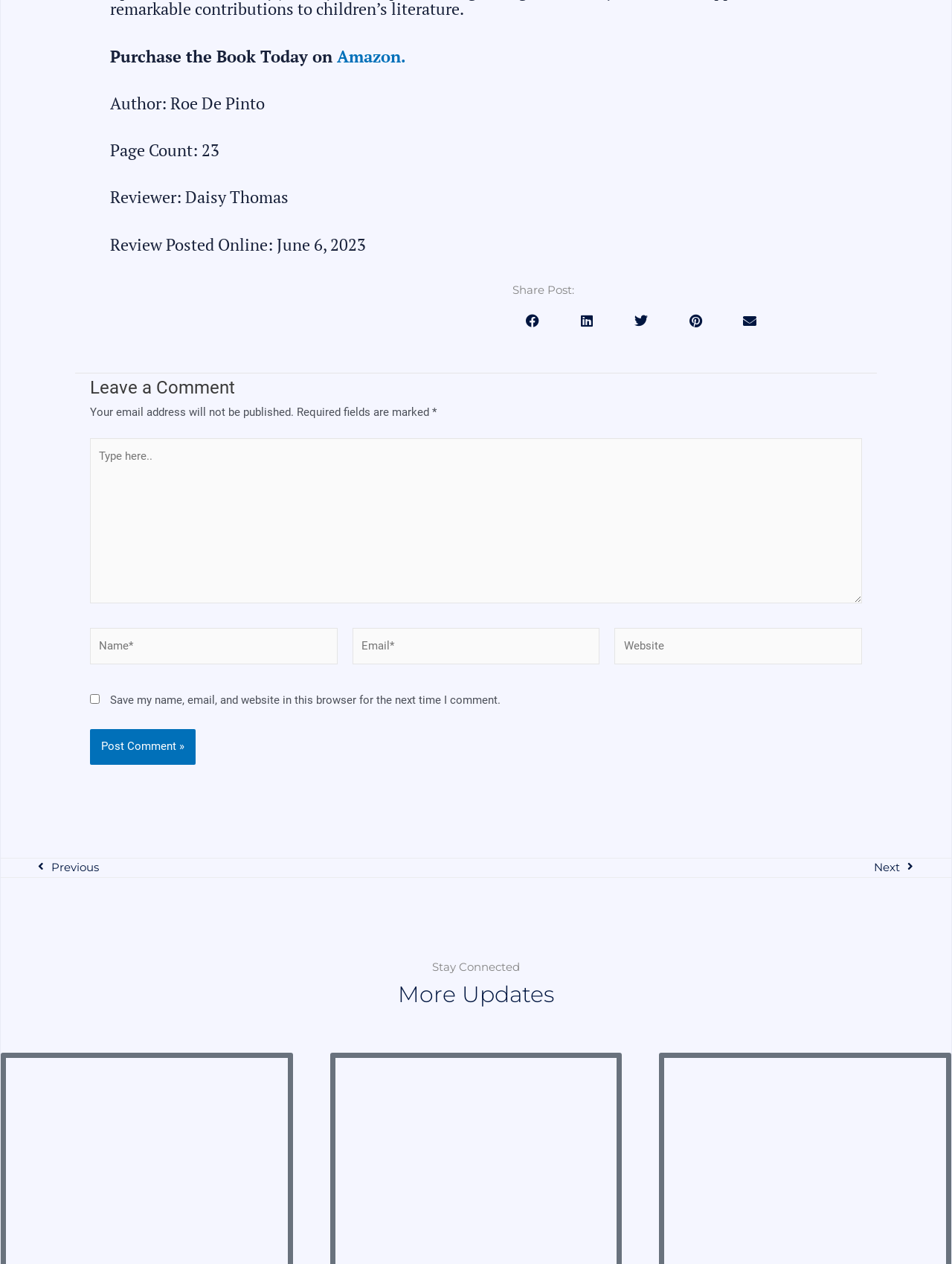Determine the bounding box coordinates of the area to click in order to meet this instruction: "Type in the comment box".

[0.095, 0.347, 0.905, 0.478]